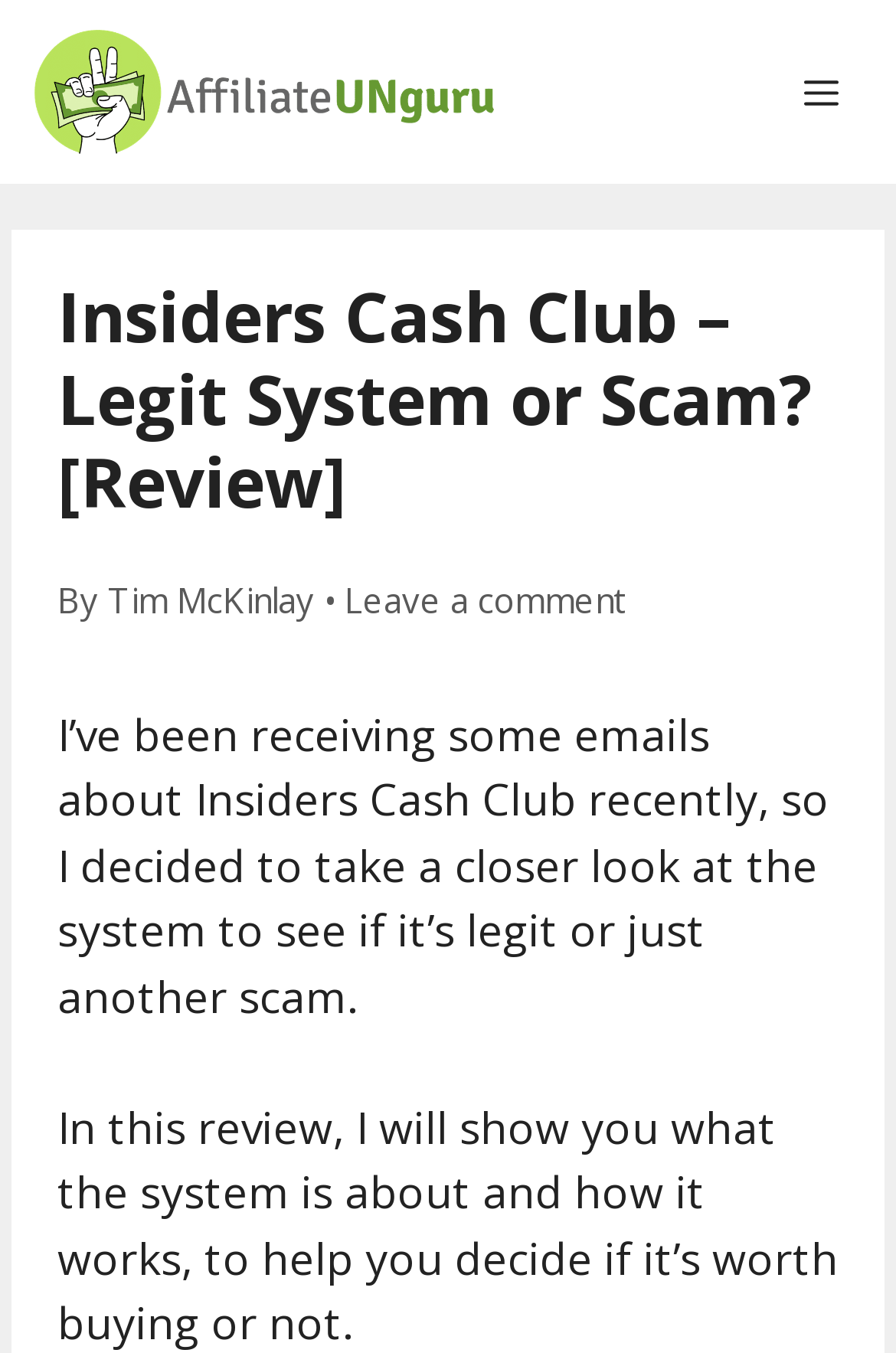Locate the headline of the webpage and generate its content.

Insiders Cash Club – Legit System or Scam? [Review]